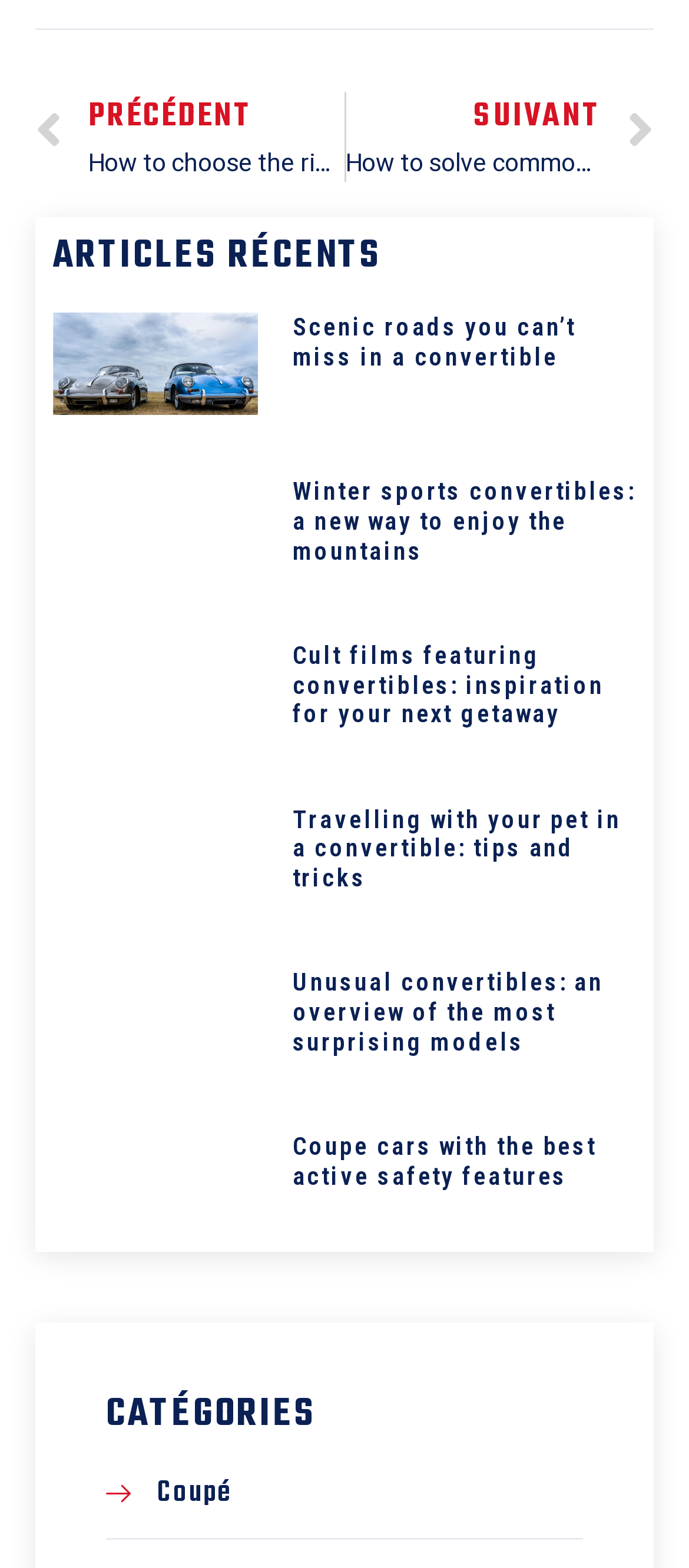Find the bounding box coordinates of the element to click in order to complete this instruction: "Read the article 'Les routes panoramiques incontournables à parcourir en cabriolet'". The bounding box coordinates must be four float numbers between 0 and 1, denoted as [left, top, right, bottom].

[0.077, 0.2, 0.373, 0.265]